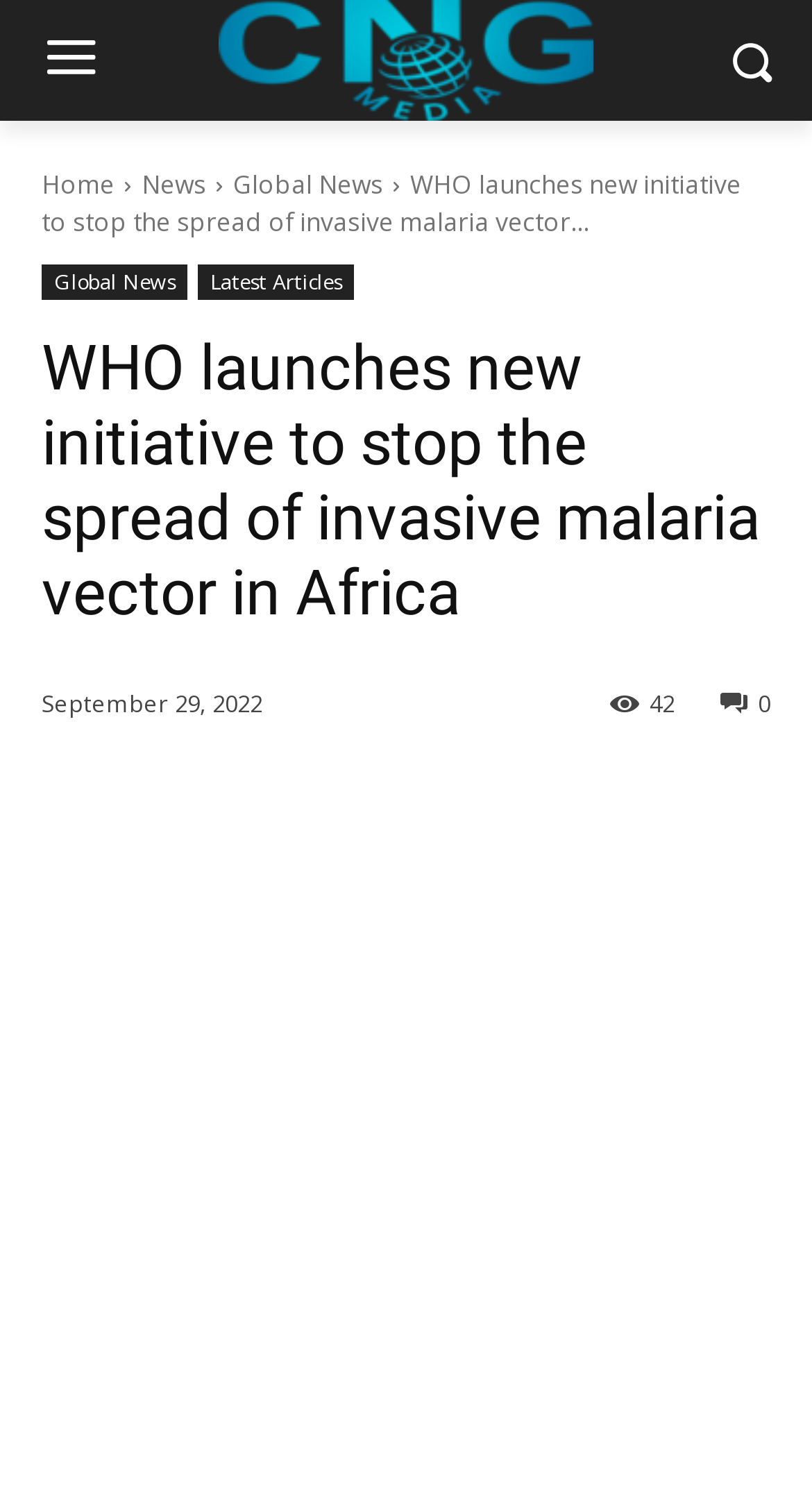Extract the main headline from the webpage and generate its text.

WHO launches new initiative to stop the spread of invasive malaria vector in Africa